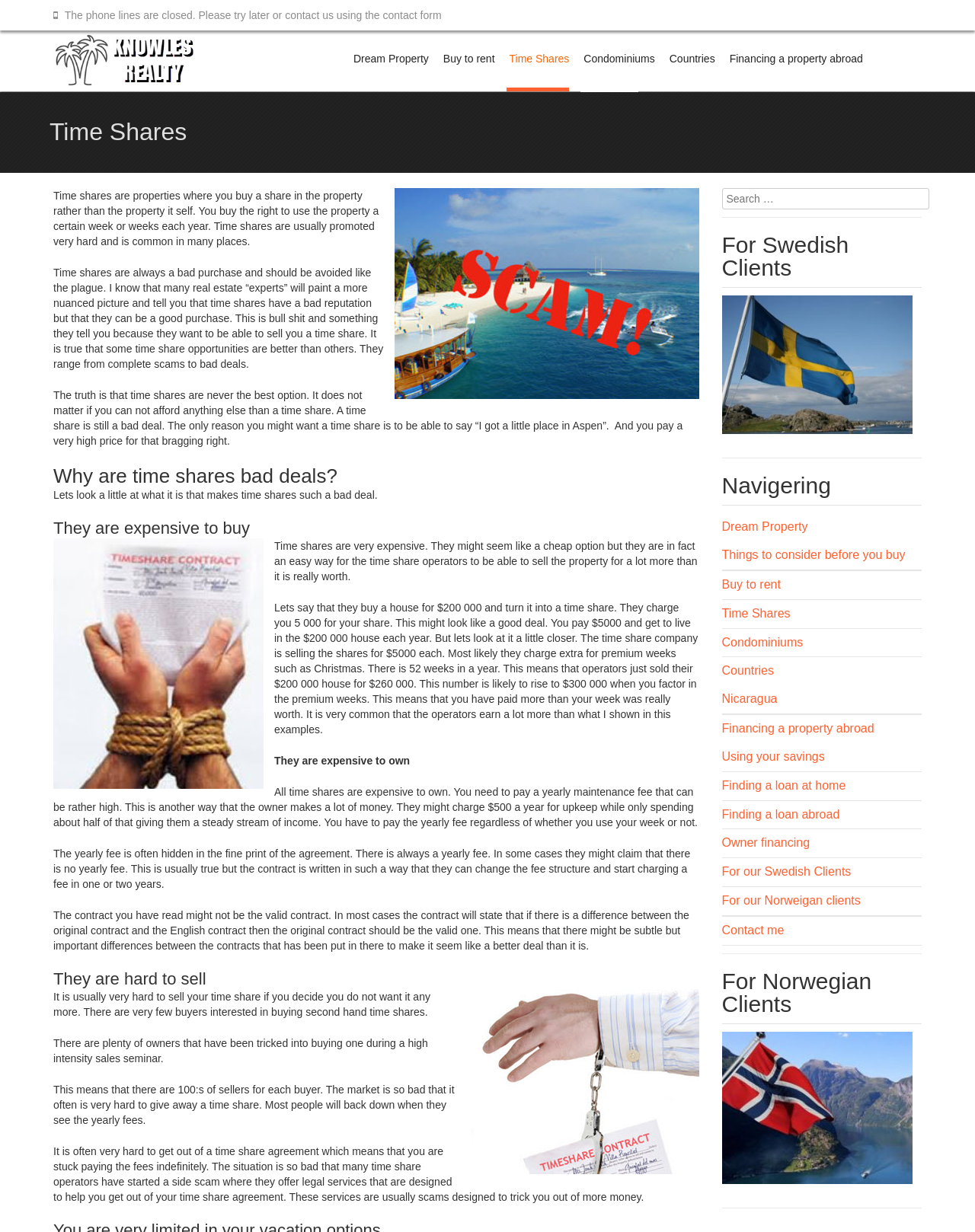What is the main topic of this webpage?
Answer with a single word or short phrase according to what you see in the image.

Time shares